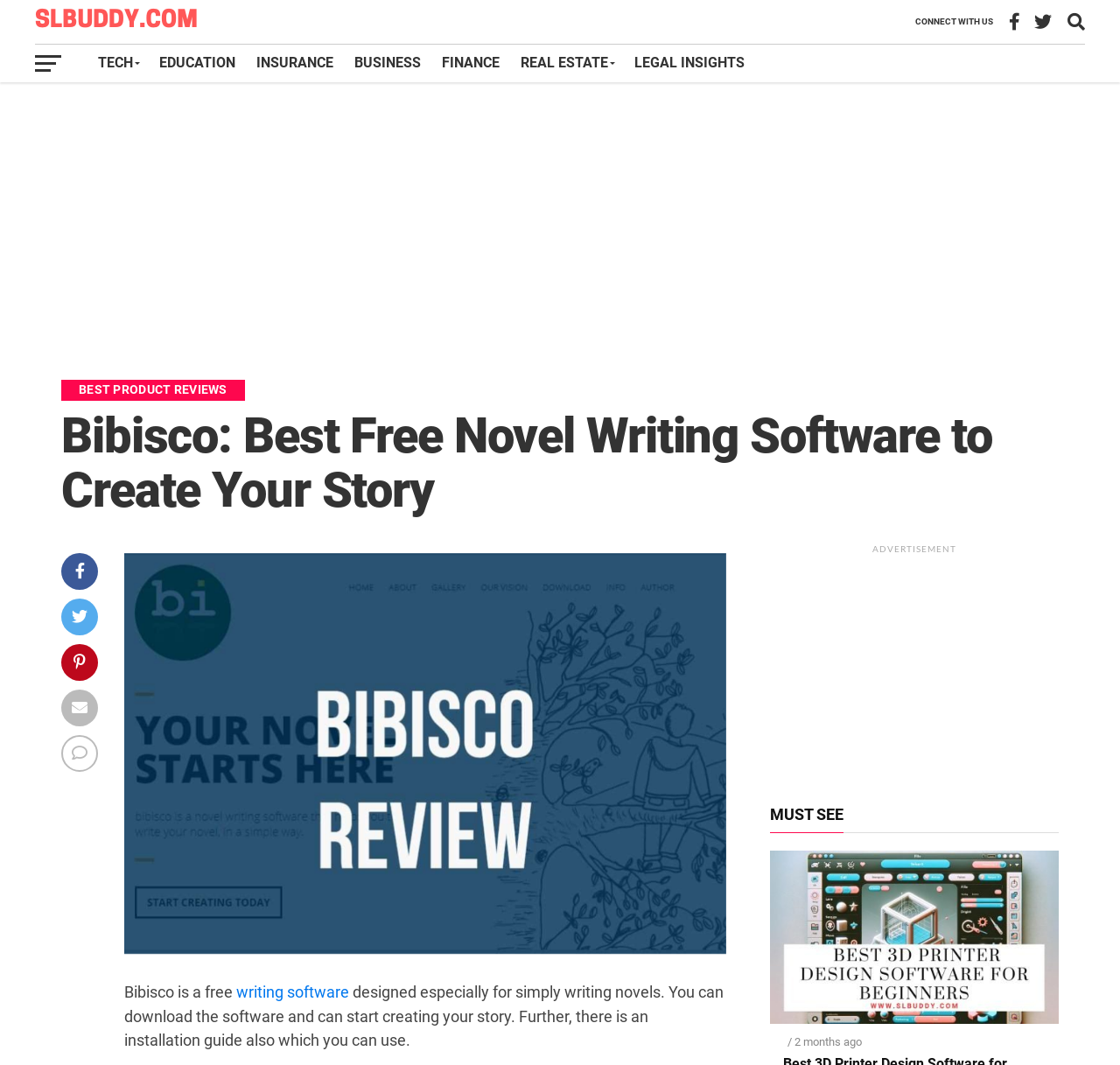Find the bounding box coordinates of the element you need to click on to perform this action: 'click on the 'writing software' link'. The coordinates should be represented by four float values between 0 and 1, in the format [left, top, right, bottom].

[0.211, 0.923, 0.312, 0.94]